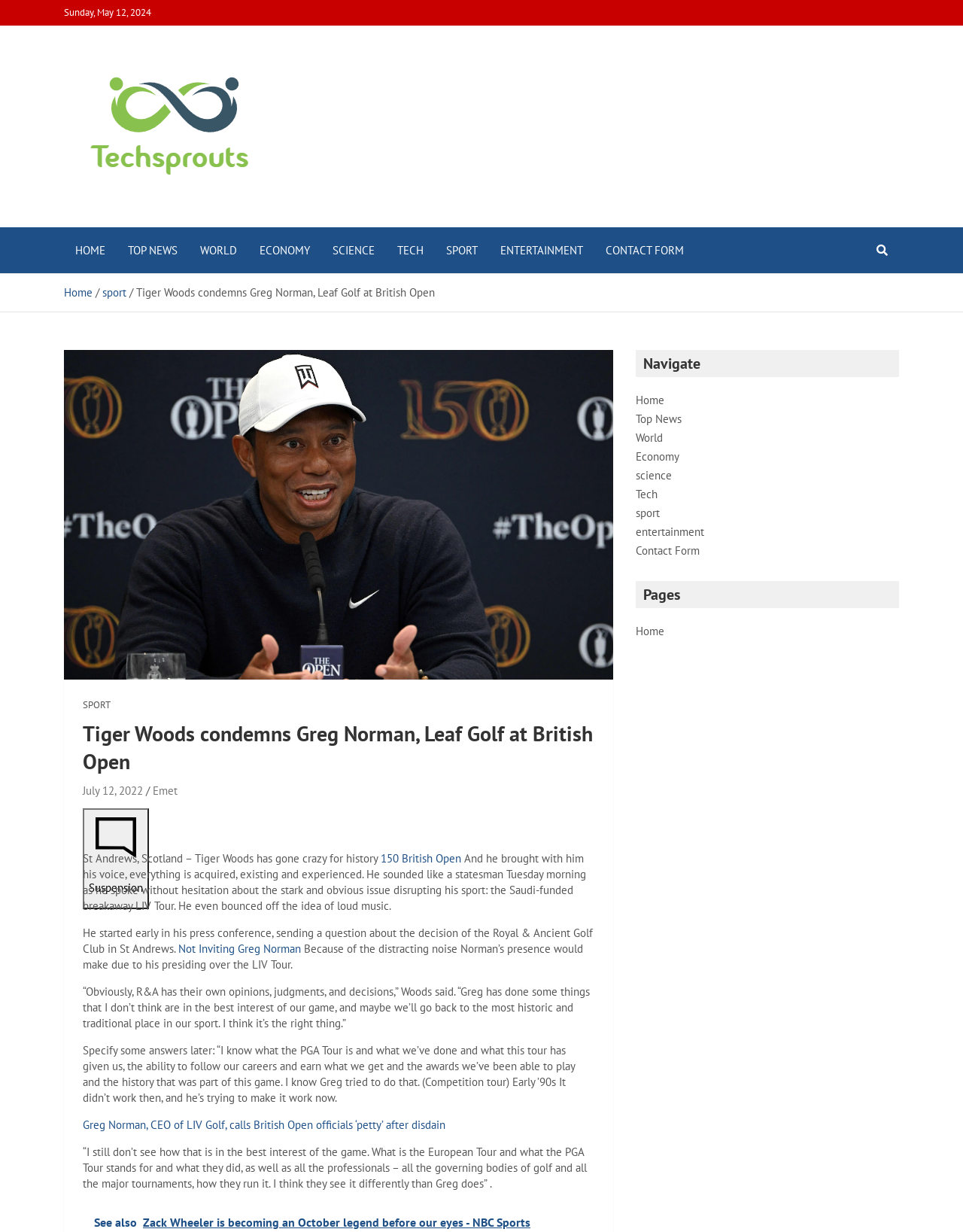Locate the bounding box of the UI element based on this description: "Monuments: D". Provide four float numbers between 0 and 1 as [left, top, right, bottom].

None